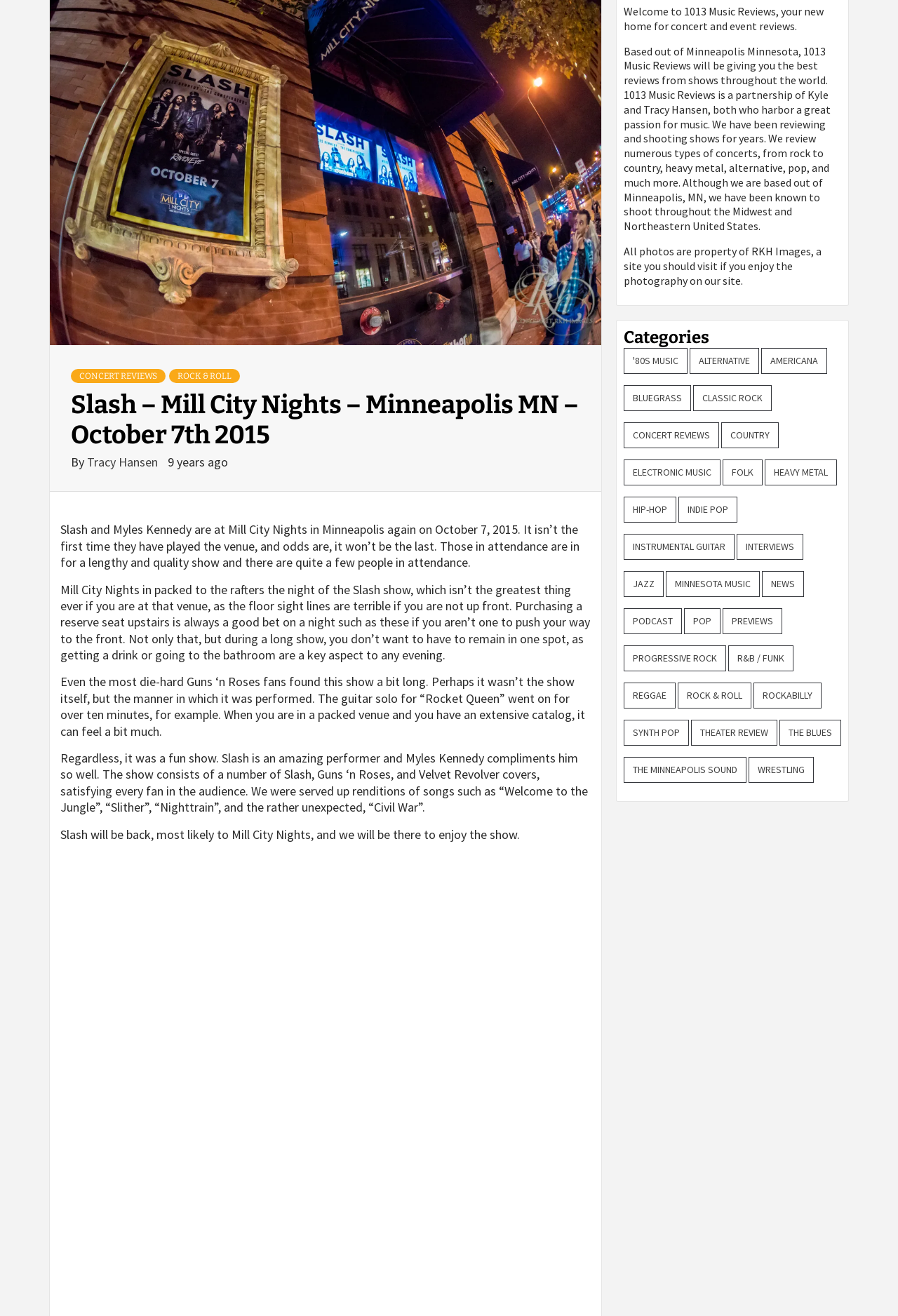Can you find the bounding box coordinates for the UI element given this description: "Pop"? Provide the coordinates as four float numbers between 0 and 1: [left, top, right, bottom].

[0.762, 0.462, 0.802, 0.482]